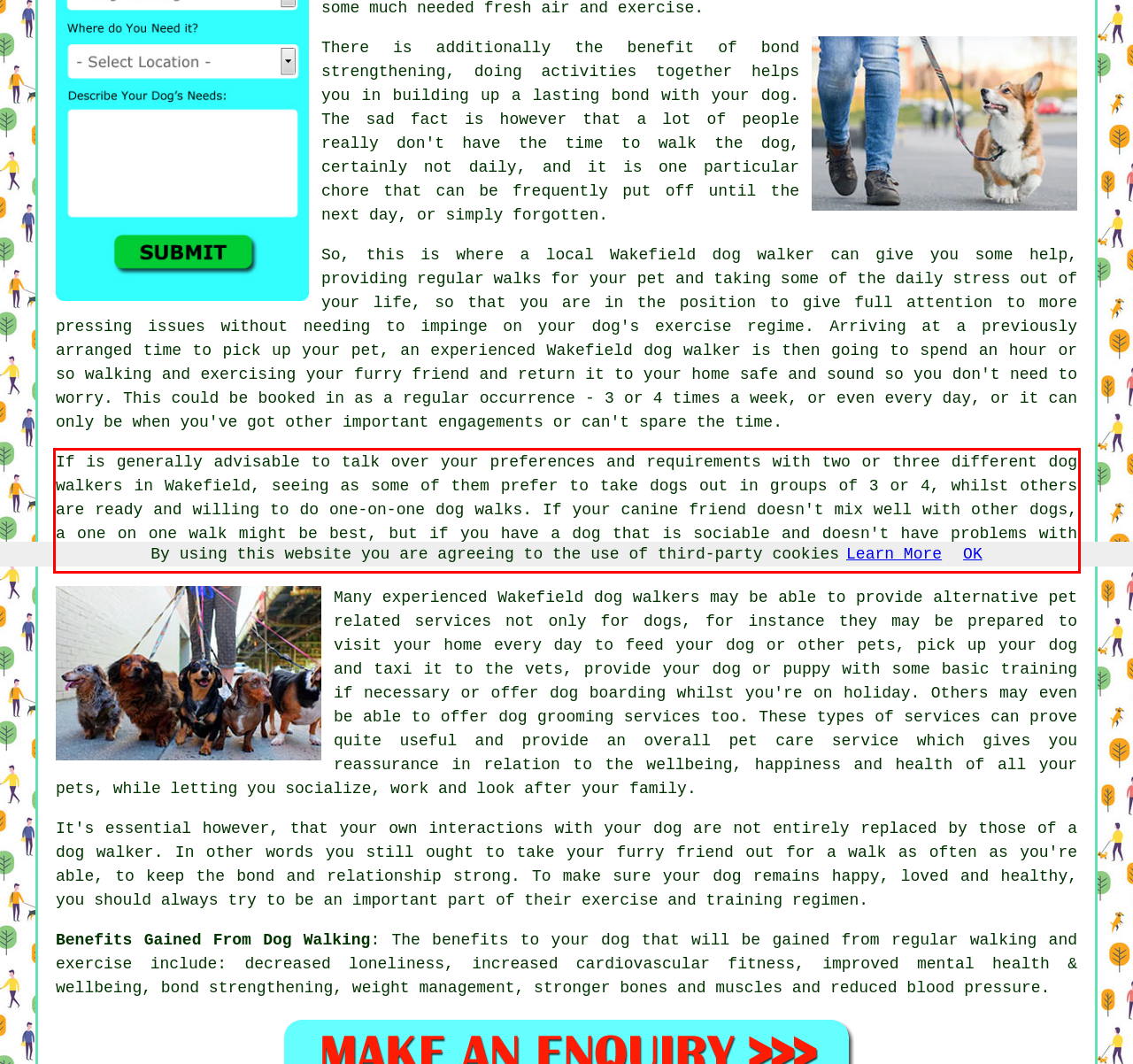Given the screenshot of the webpage, identify the red bounding box, and recognize the text content inside that red bounding box.

If is generally advisable to talk over your preferences and requirements with two or three different dog walkers in Wakefield, seeing as some of them prefer to take dogs out in groups of 3 or 4, whilst others are ready and willing to do one-on-one dog walks. If your canine friend doesn't mix well with other dogs, a one on one walk might be best, but if you have a dog that is sociable and doesn't have problems with other dogs, group walking may be more beneficial.